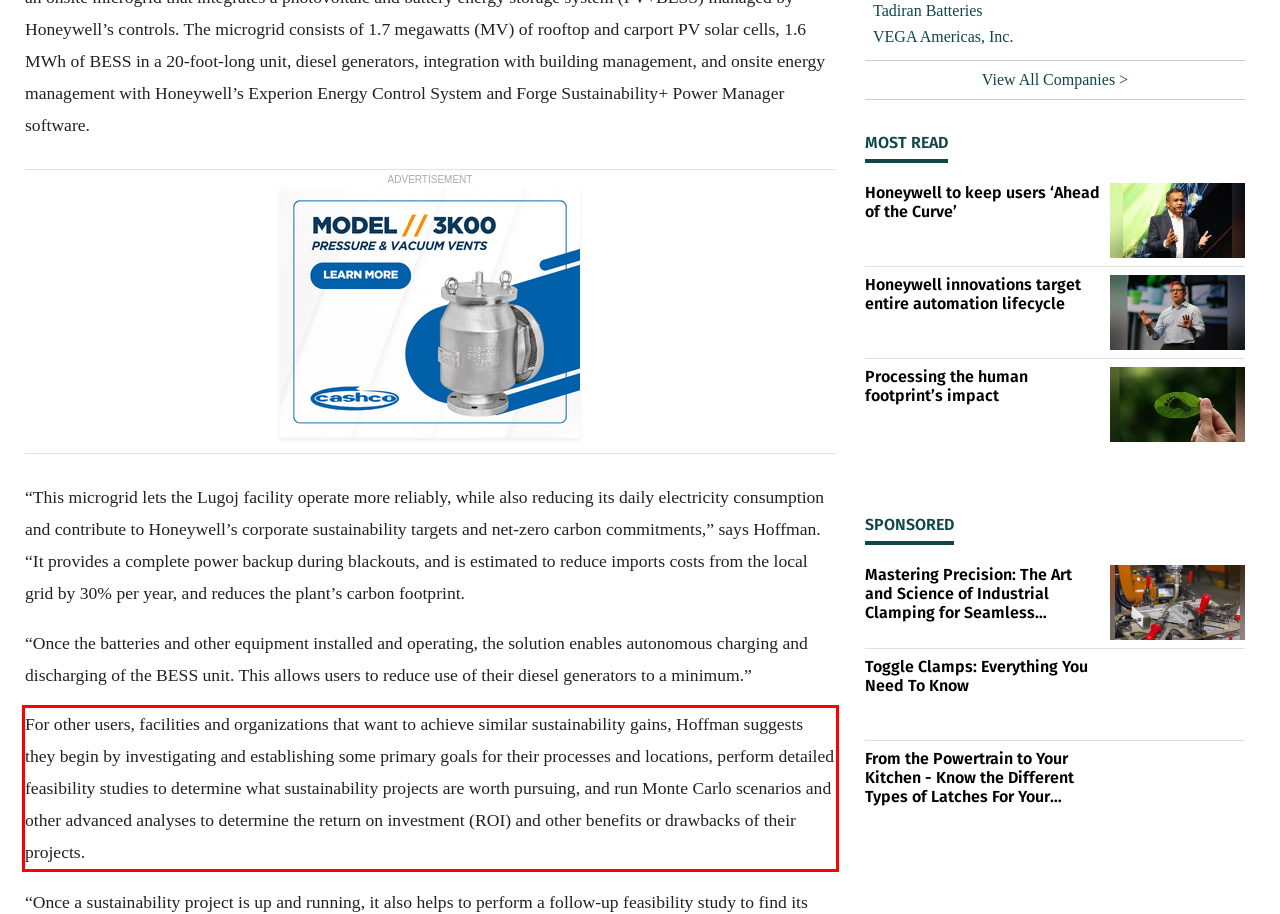Using the provided screenshot of a webpage, recognize and generate the text found within the red rectangle bounding box.

For other users, facilities and organizations that want to achieve similar sustainability gains, Hoffman suggests they begin by investigating and establishing some primary goals for their processes and locations, perform detailed feasibility studies to determine what sustainability projects are worth pursuing, and run Monte Carlo scenarios and other advanced analyses to determine the return on investment (ROI) and other benefits or drawbacks of their projects.